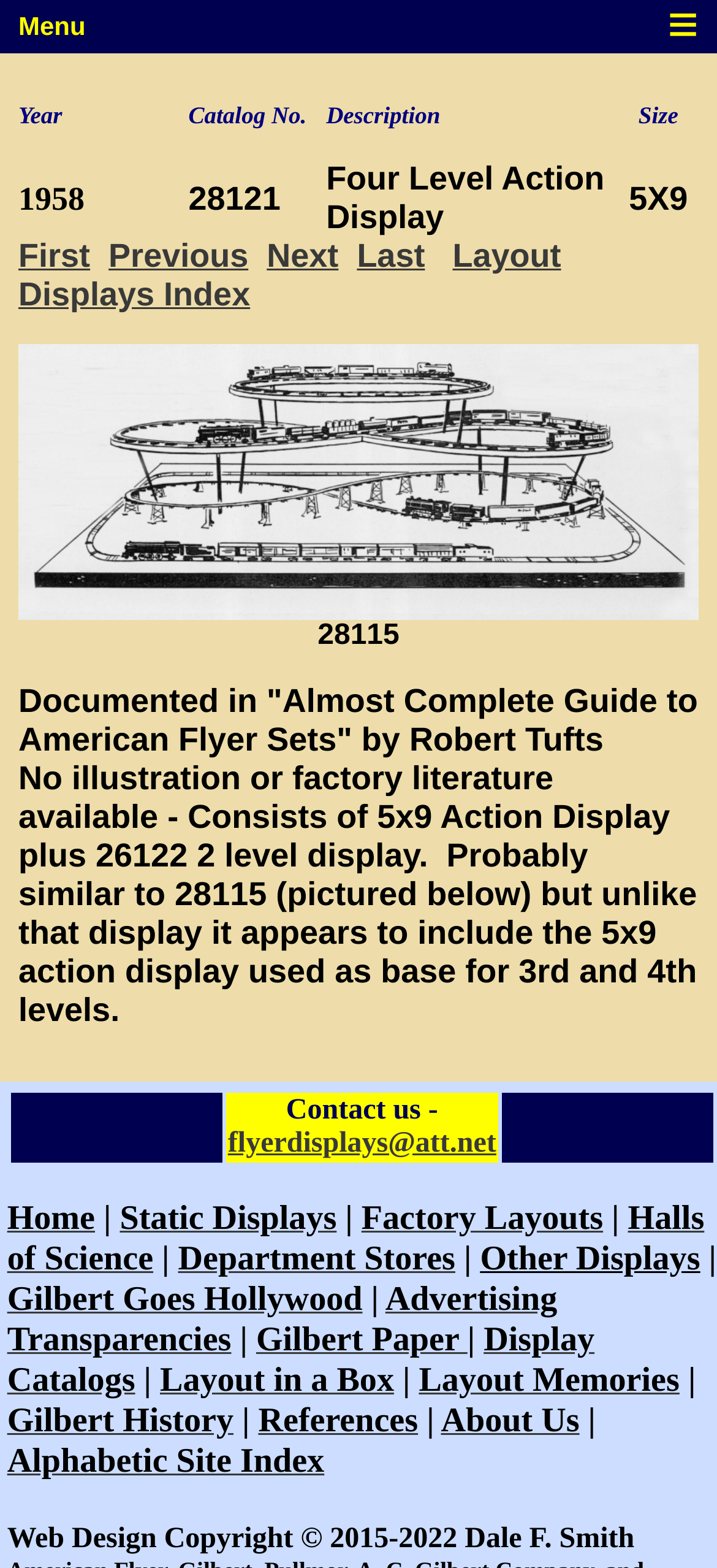Please specify the bounding box coordinates of the element that should be clicked to execute the given instruction: 'Visit the 'Gilbert History' page'. Ensure the coordinates are four float numbers between 0 and 1, expressed as [left, top, right, bottom].

[0.01, 0.895, 0.326, 0.919]